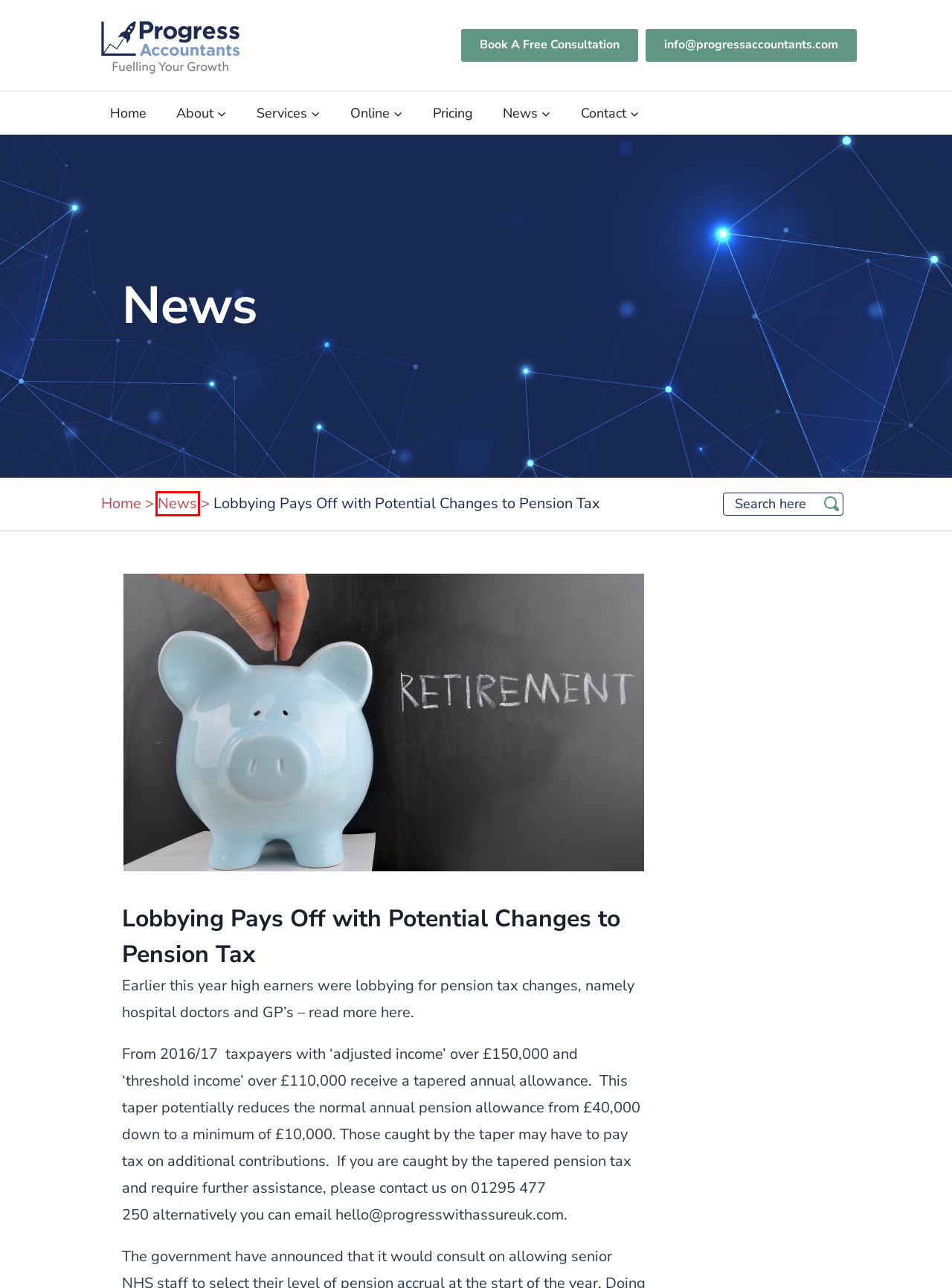Review the screenshot of a webpage containing a red bounding box around an element. Select the description that best matches the new webpage after clicking the highlighted element. The options are:
A. News - Progress Accountants
B. News Archives - Progress Accountants
C. Accounting & Bookkeeping Services | Oxford, Banbury, & London
D. Expert Accountants in Oxford | Pricing for Accountancy Services
E. Accounting Services Oxford, Banbury, & London | Contact Us
F. Progress Accountants | Banbury, Oxford and London.
G. Book a Free Consultation | Accountants Oxford, London & Banbury
H. Online Accounting Services | Cloud Accountants based in Oxford

B